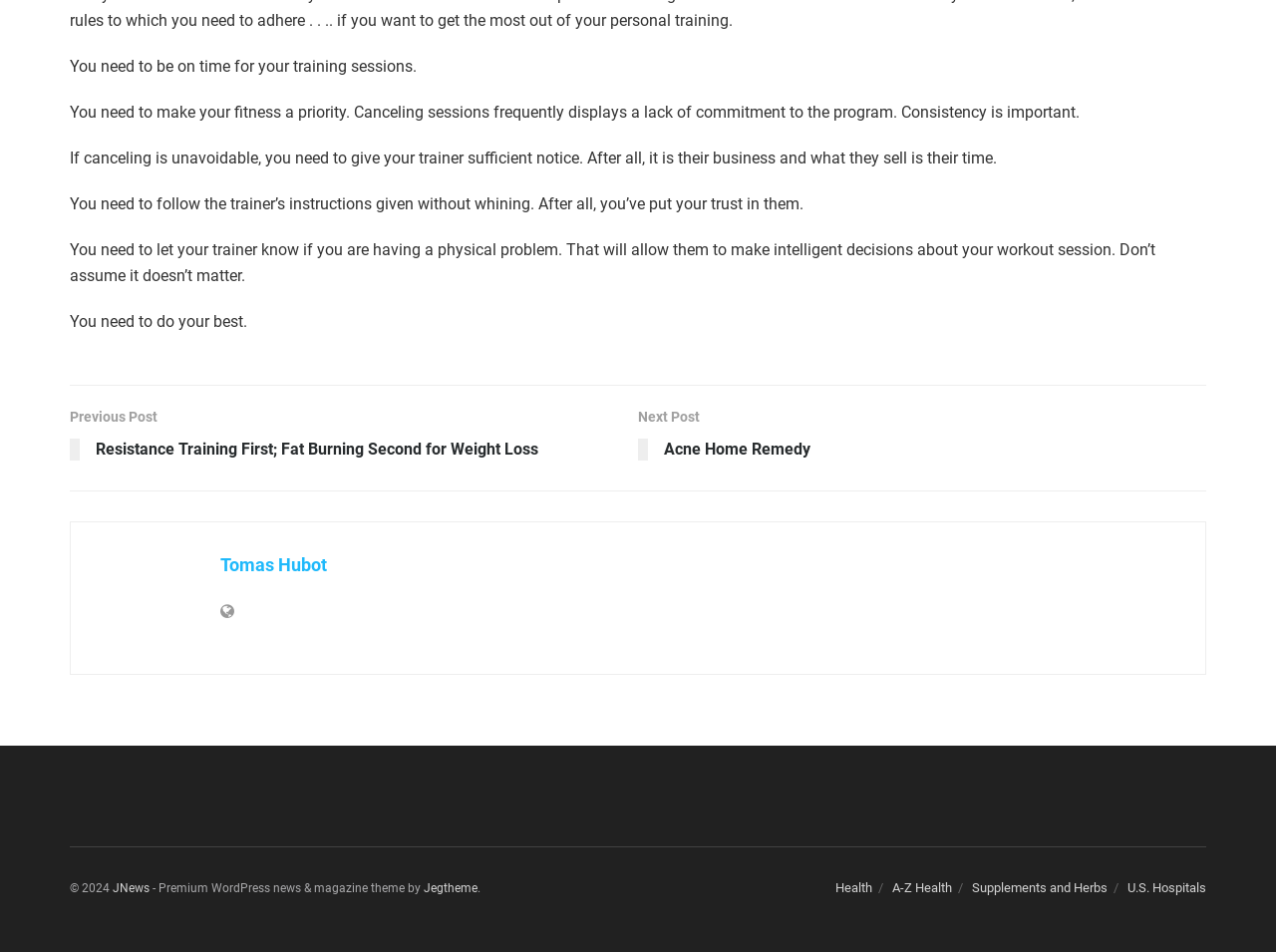Please determine the bounding box of the UI element that matches this description: A-Z Health. The coordinates should be given as (top-left x, top-left y, bottom-right x, bottom-right y), with all values between 0 and 1.

[0.699, 0.924, 0.746, 0.94]